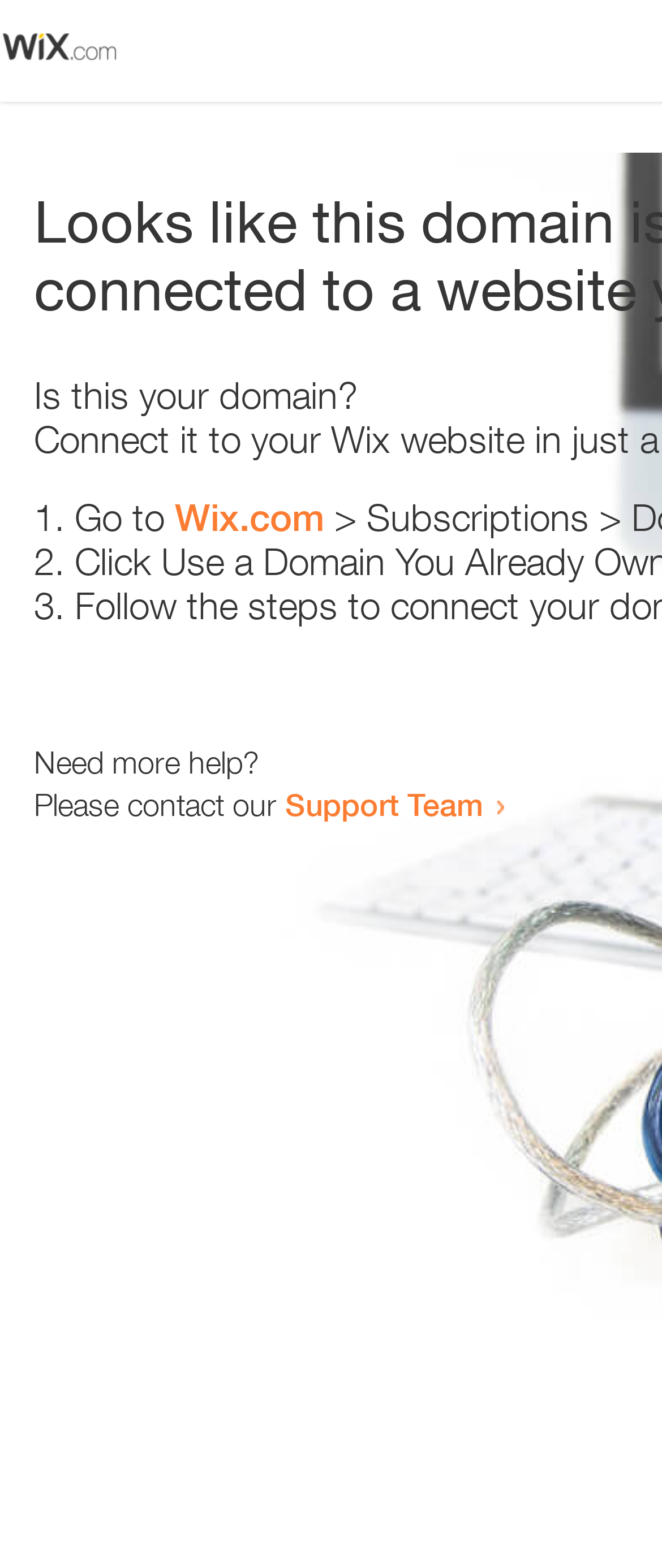Identify the text that serves as the heading for the webpage and generate it.

Looks like this domain isn't
connected to a website yet